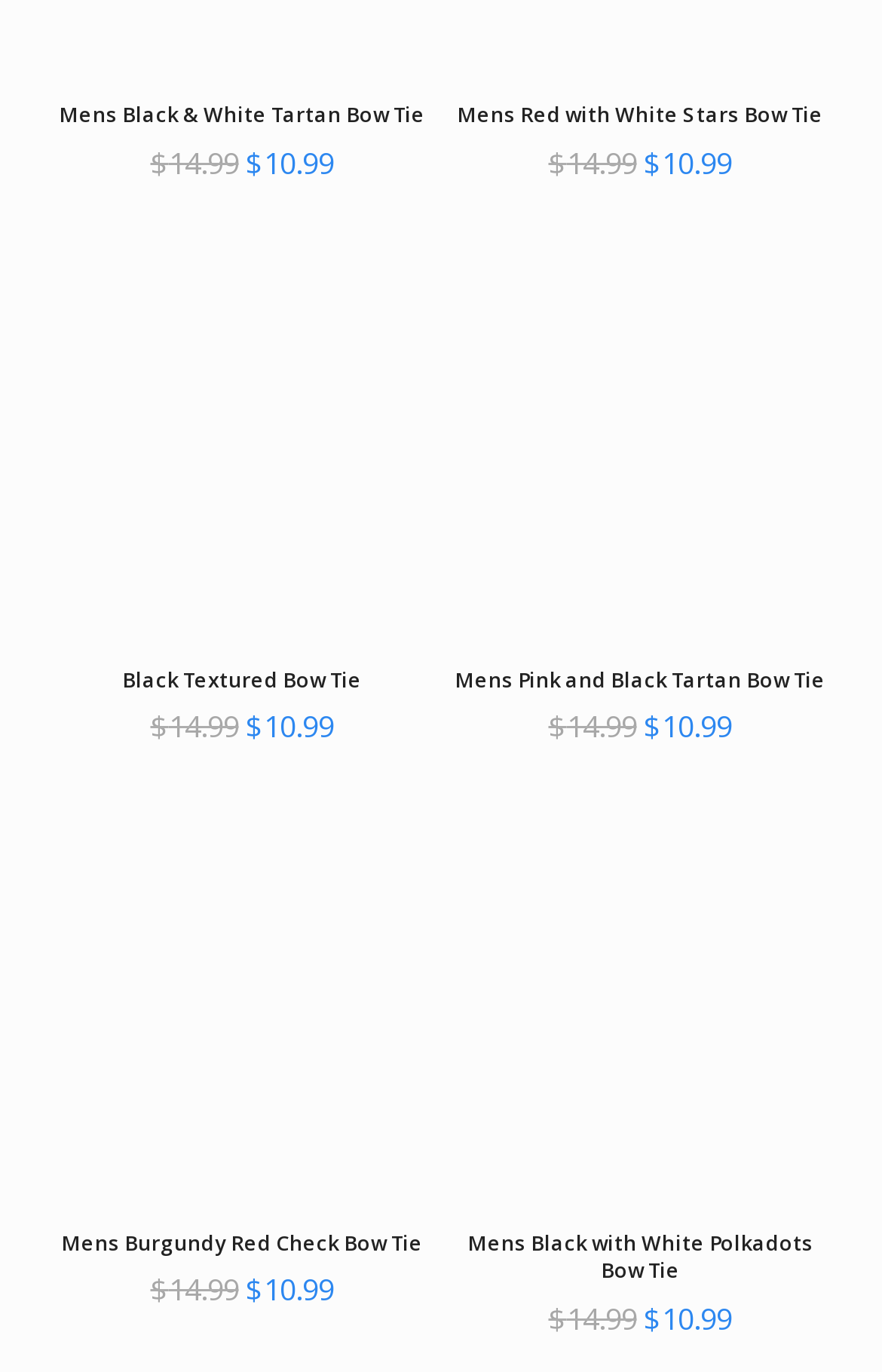Provide a brief response in the form of a single word or phrase:
How many bow ties are displayed on the webpage?

6